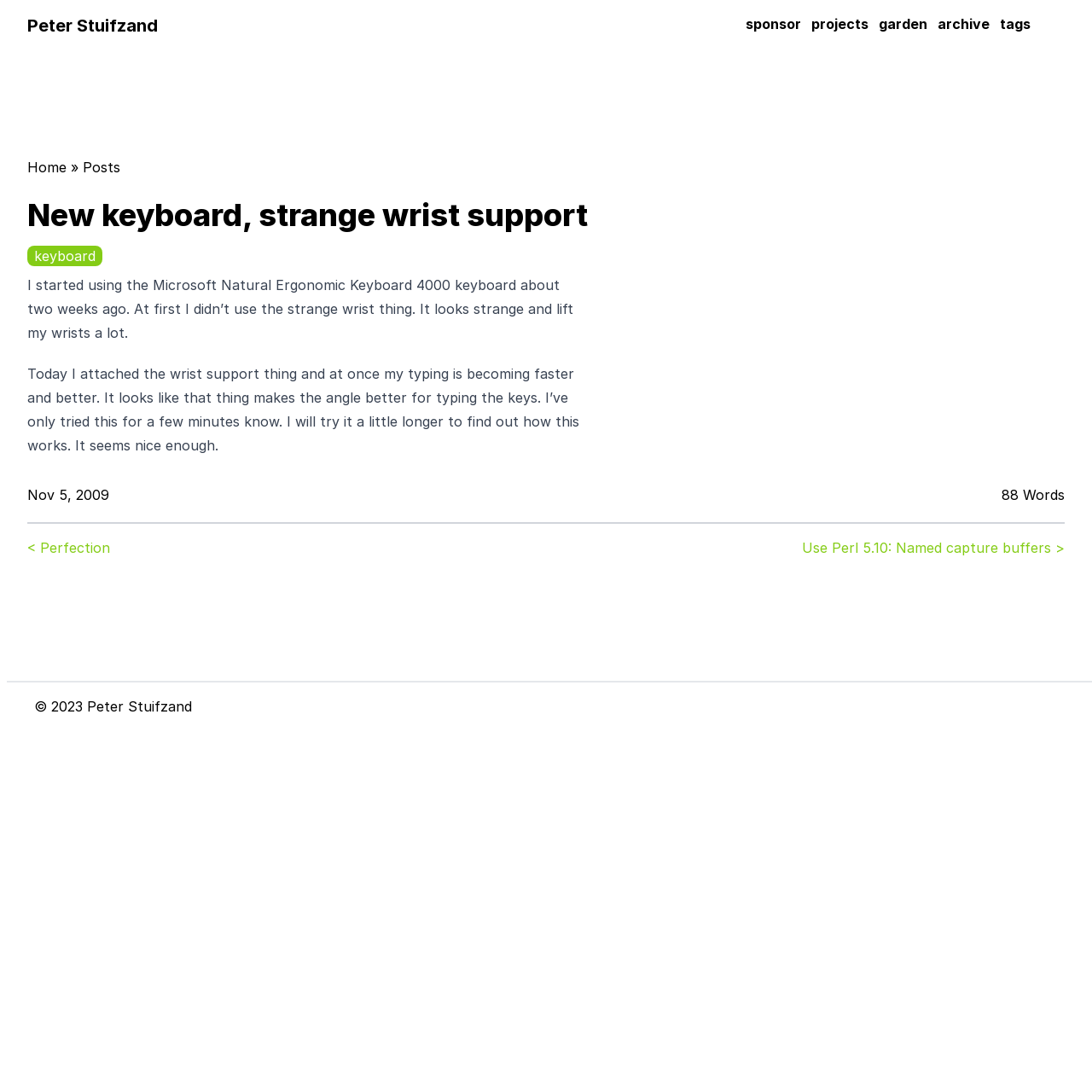Could you locate the bounding box coordinates for the section that should be clicked to accomplish this task: "view posts".

[0.076, 0.145, 0.11, 0.161]